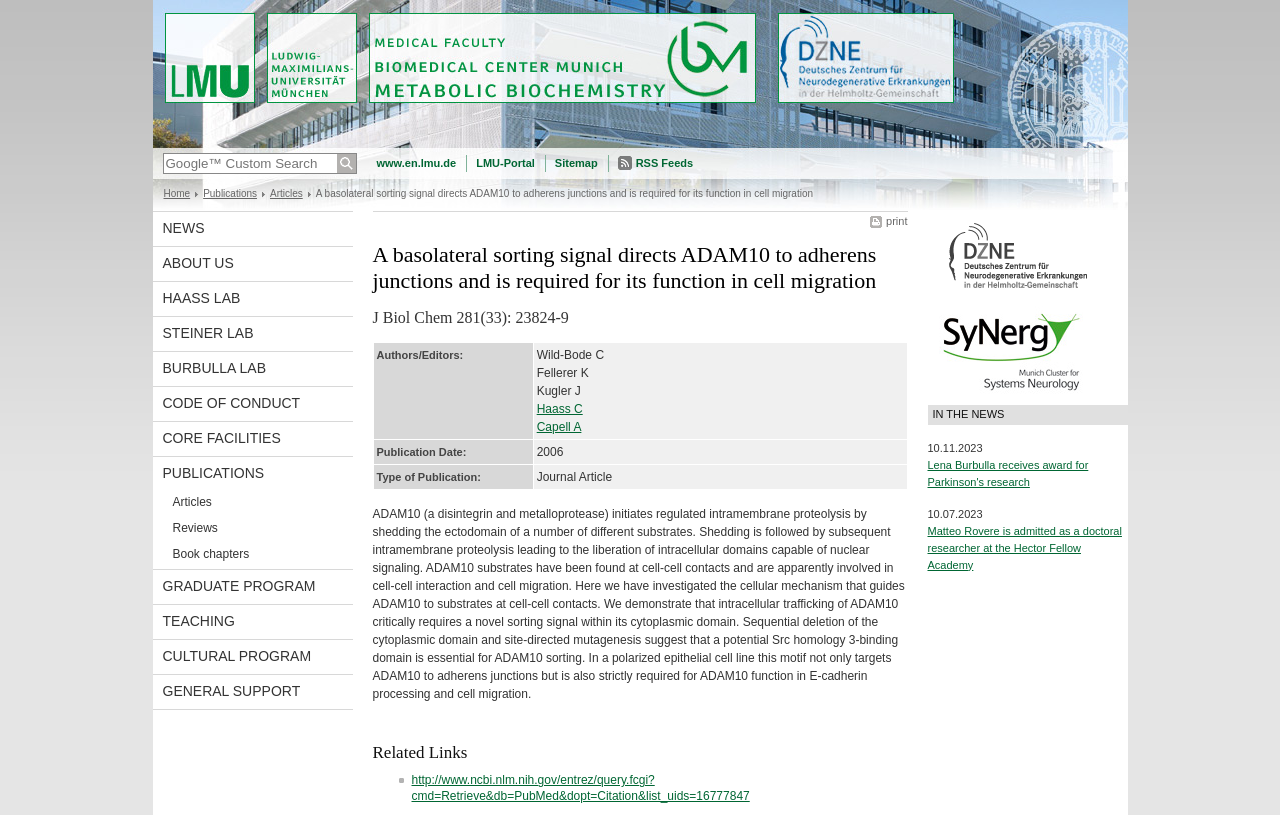Can you provide the bounding box coordinates for the element that should be clicked to implement the instruction: "Read the article about ADAM10"?

[0.291, 0.297, 0.709, 0.36]